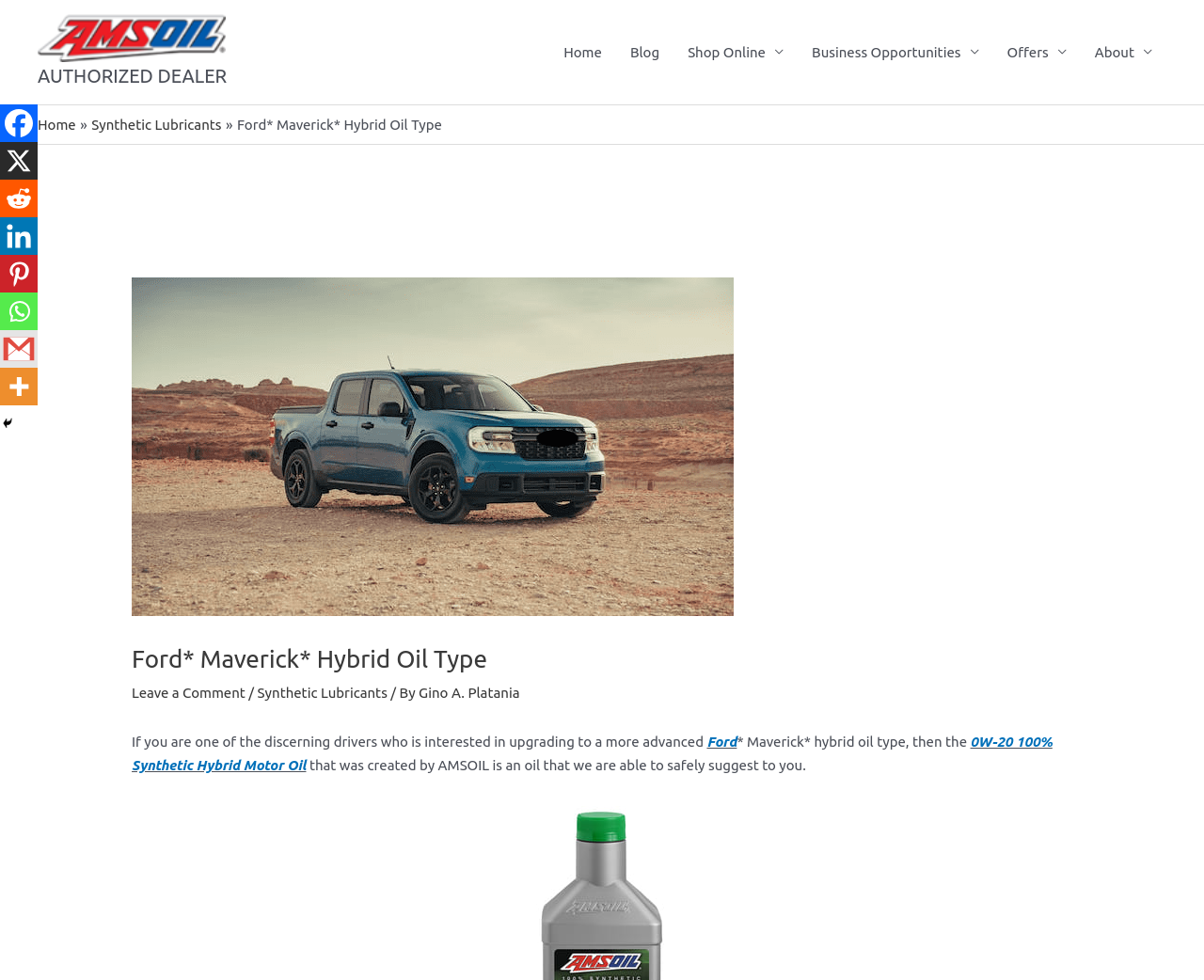Pinpoint the bounding box coordinates of the clickable area needed to execute the instruction: "Contact us". The coordinates should be specified as four float numbers between 0 and 1, i.e., [left, top, right, bottom].

None